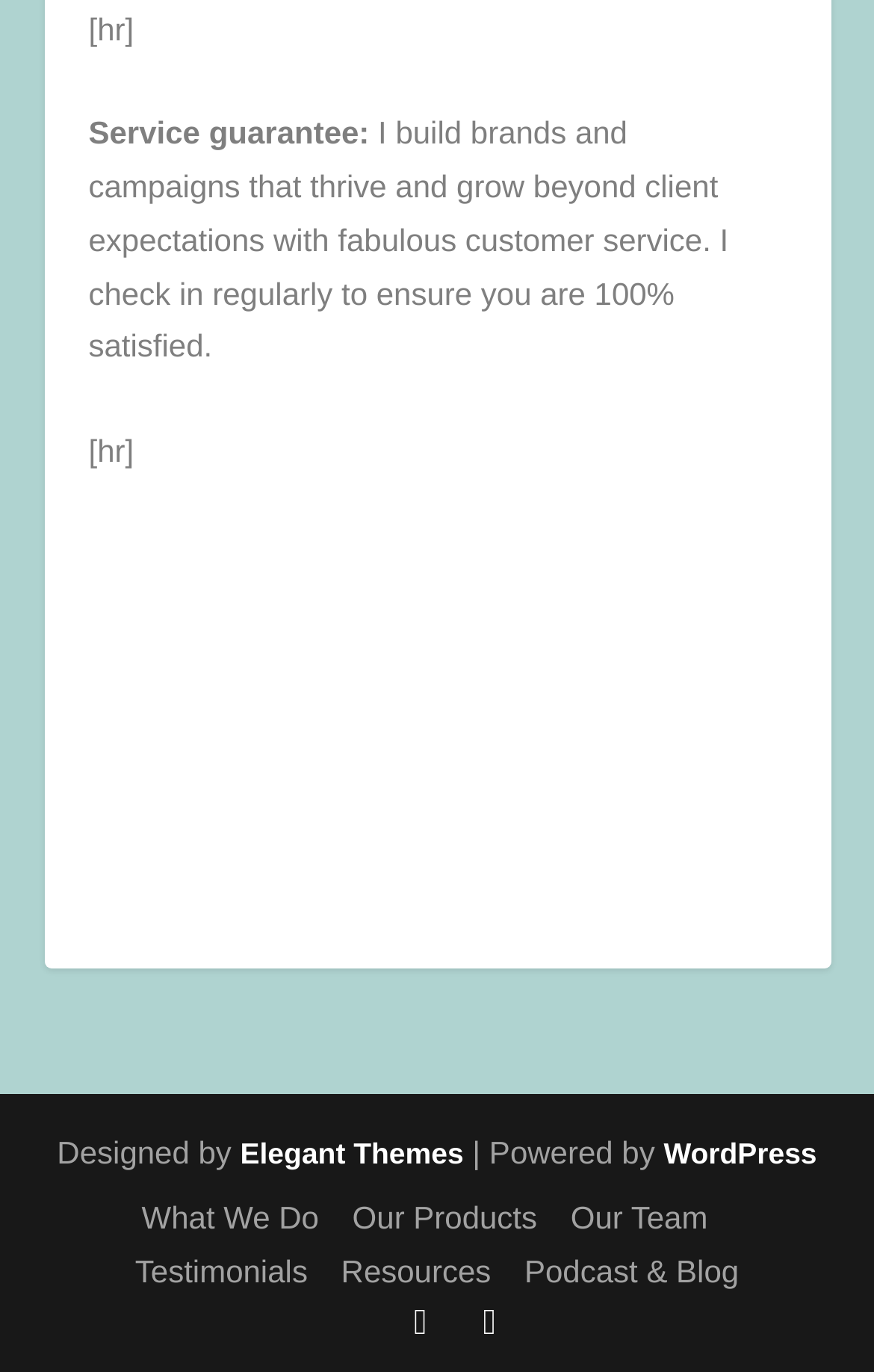Determine the bounding box coordinates of the section to be clicked to follow the instruction: "Check 'Resources'". The coordinates should be given as four float numbers between 0 and 1, formatted as [left, top, right, bottom].

[0.39, 0.913, 0.562, 0.939]